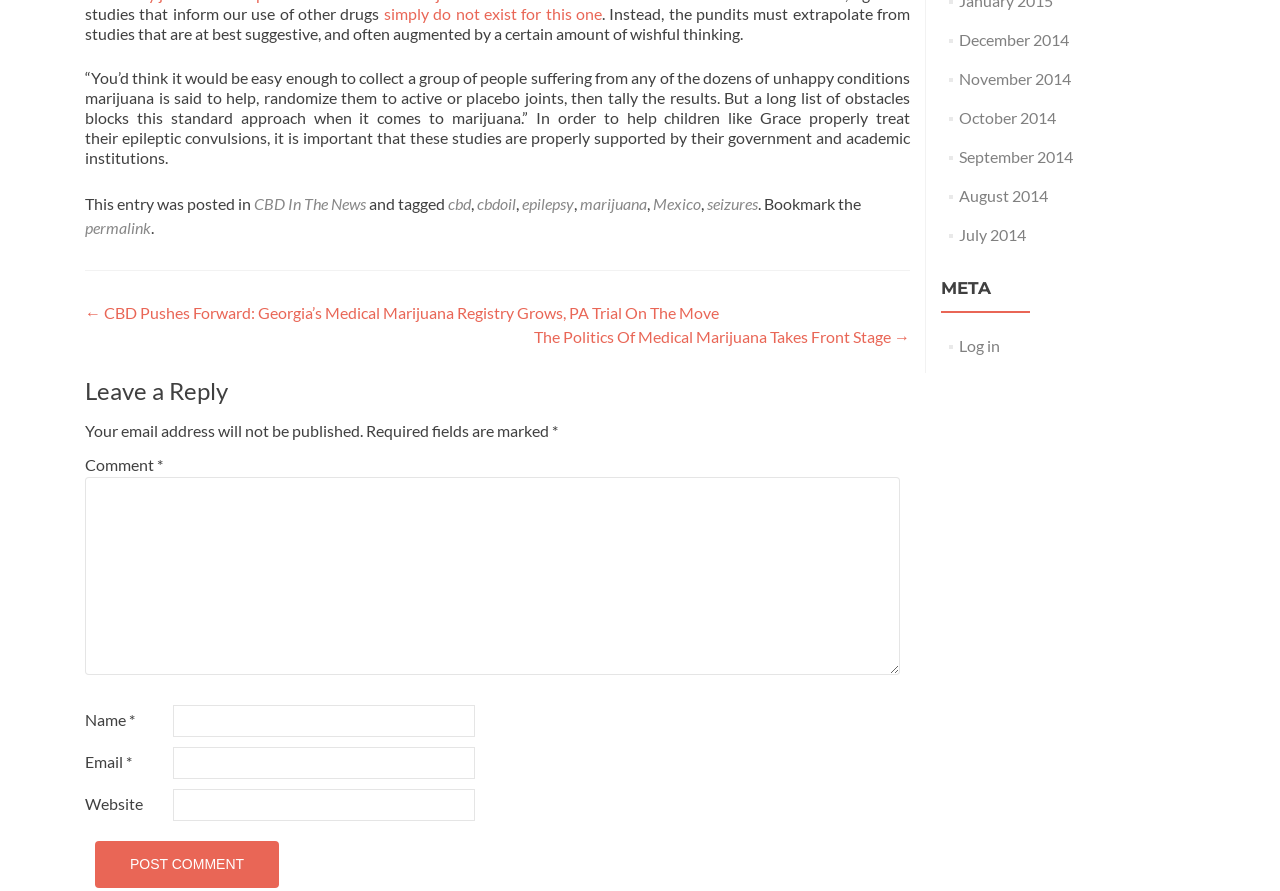Provide the bounding box coordinates of the UI element that matches the description: "parent_node: Comment * name="comment"".

[0.066, 0.535, 0.703, 0.758]